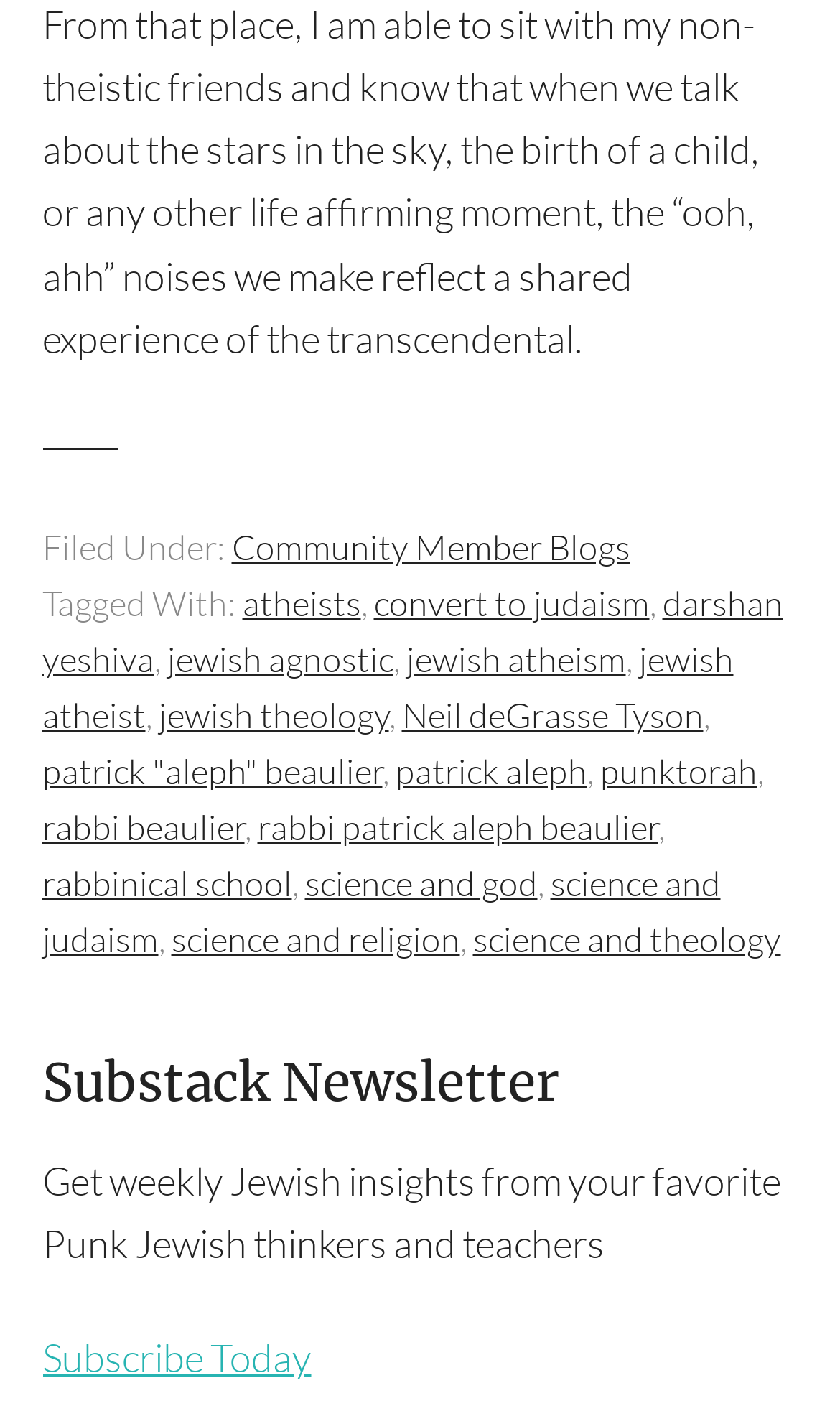How many tags are associated with the blog post?
Please give a detailed and elaborate answer to the question based on the image.

In the footer section, we can see a list of links starting with 'Tagged With:' followed by several tags. Counting these links, we can see that there are 10 tags associated with the blog post.